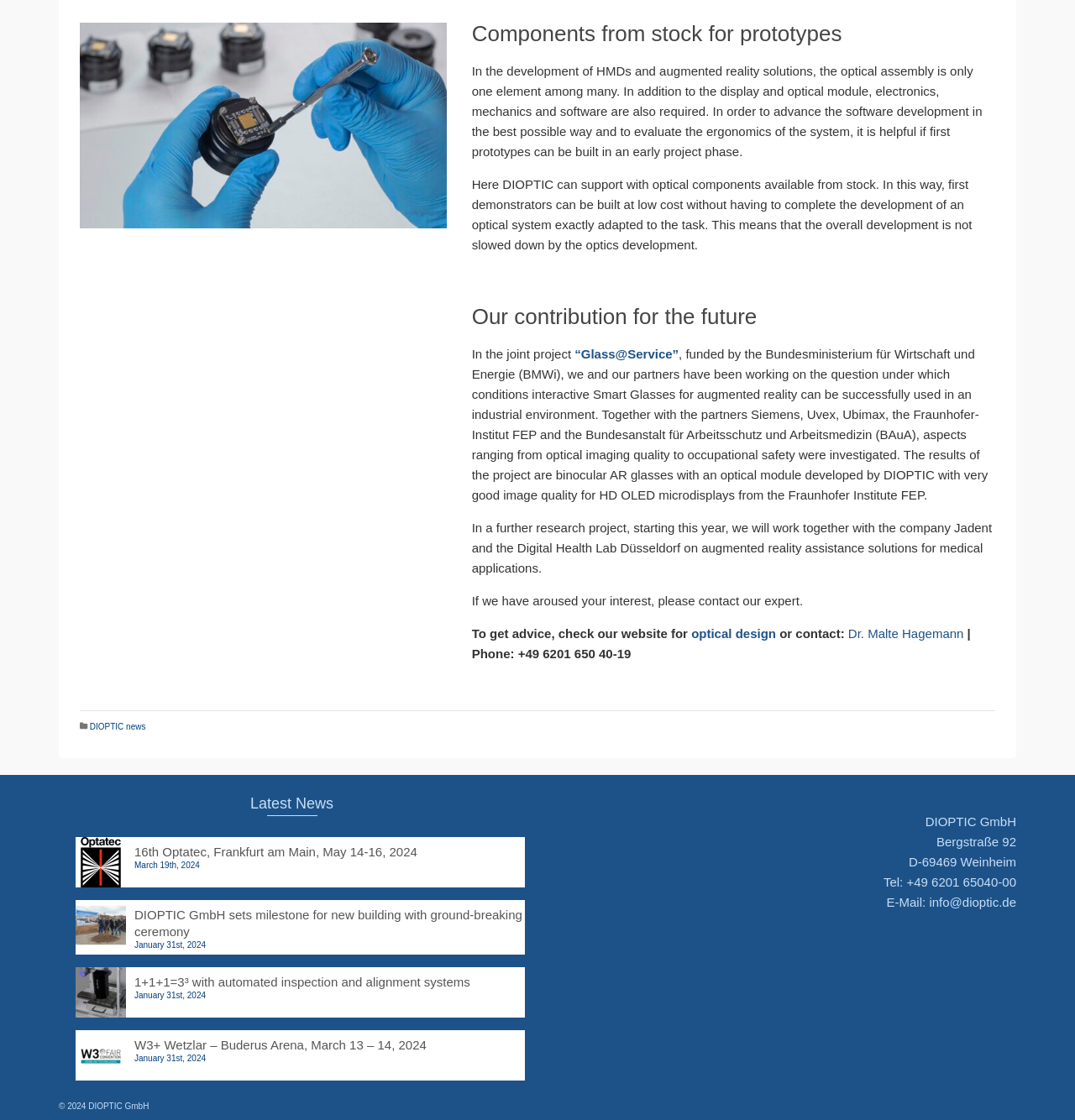Please give the bounding box coordinates of the area that should be clicked to fulfill the following instruction: "Click on 'Glass@Service'". The coordinates should be in the format of four float numbers from 0 to 1, i.e., [left, top, right, bottom].

[0.535, 0.309, 0.631, 0.322]